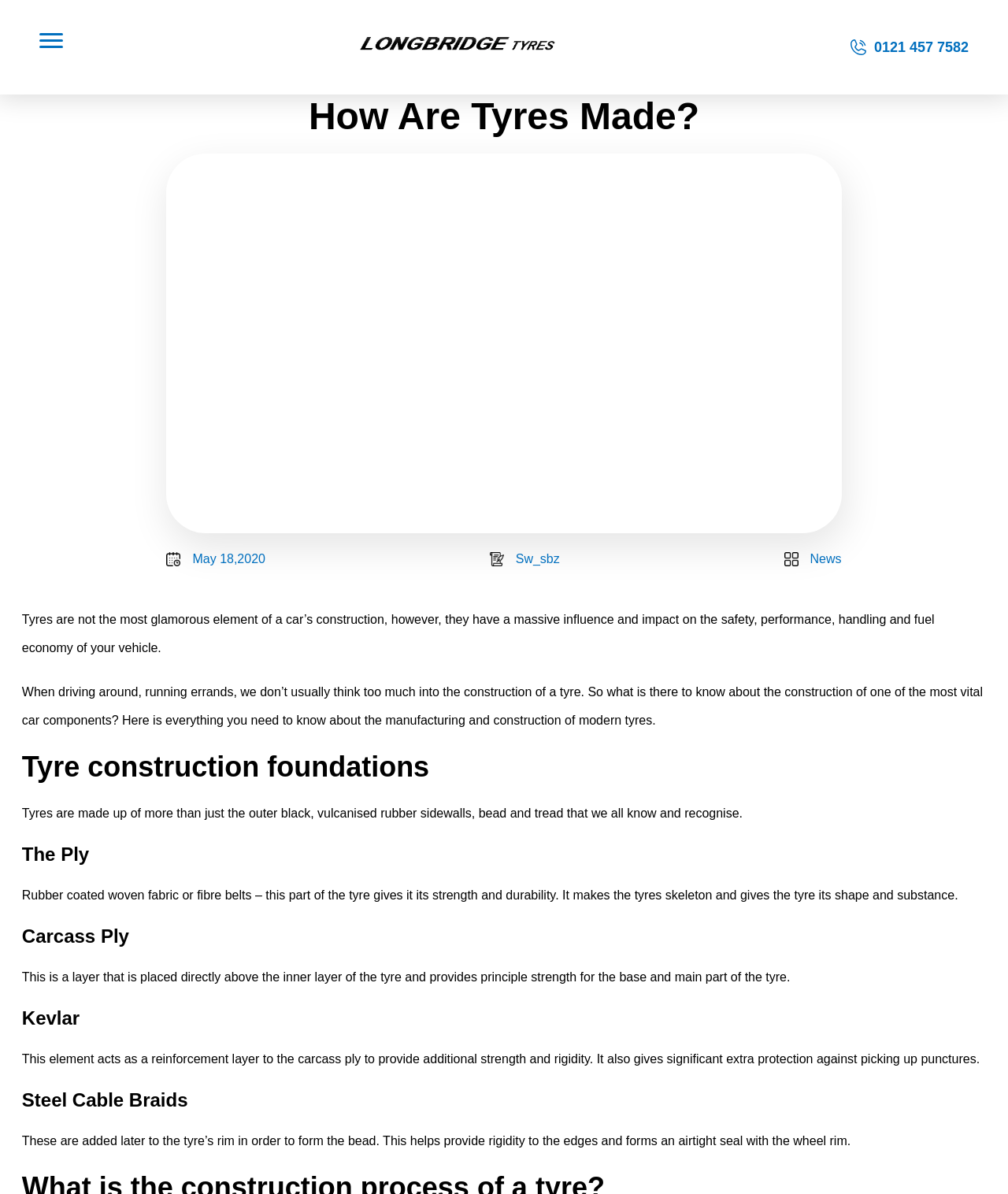Refer to the image and offer a detailed explanation in response to the question: What is the purpose of the Kevlar layer in tyre construction?

According to the webpage, the Kevlar layer acts as a reinforcement layer to the carcass ply to provide additional strength and rigidity, and also gives significant extra protection against picking up punctures.